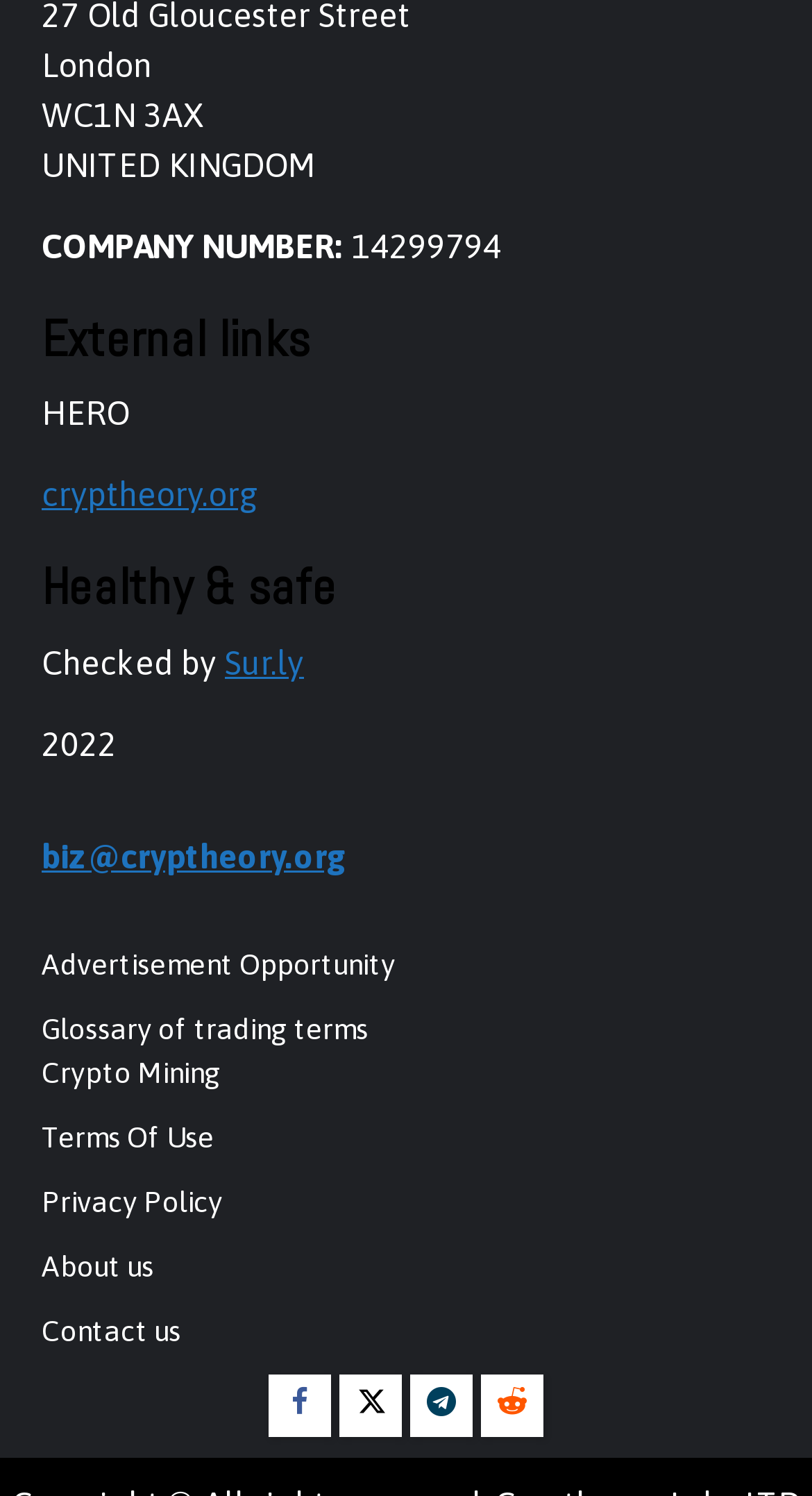What is the location of the company?
From the image, respond with a single word or phrase.

London, WC1N 3AX, UNITED KINGDOM